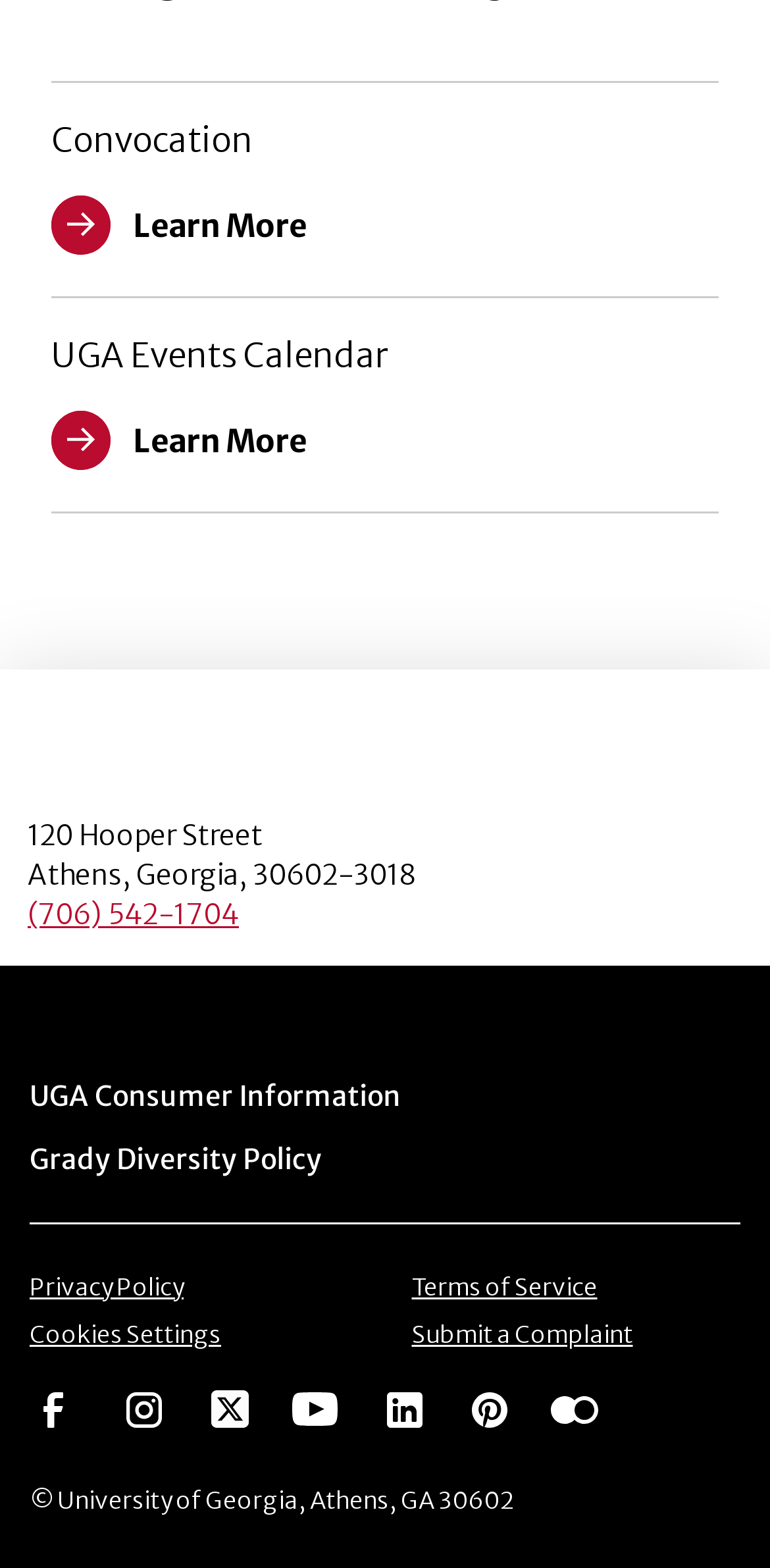Answer the question below using just one word or a short phrase: 
What is the name of the college?

Grady College